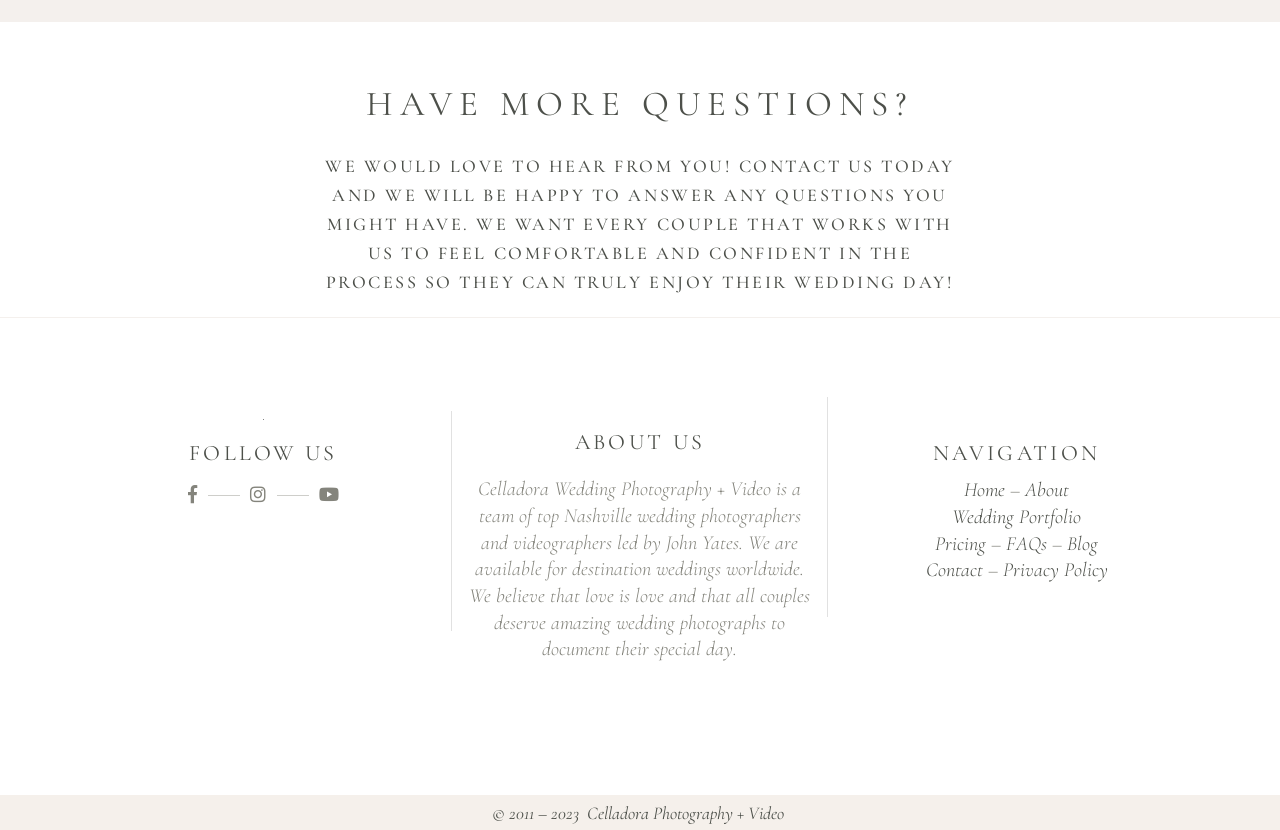What is the navigation option after 'About'?
Look at the image and answer the question using a single word or phrase.

Wedding Portfolio